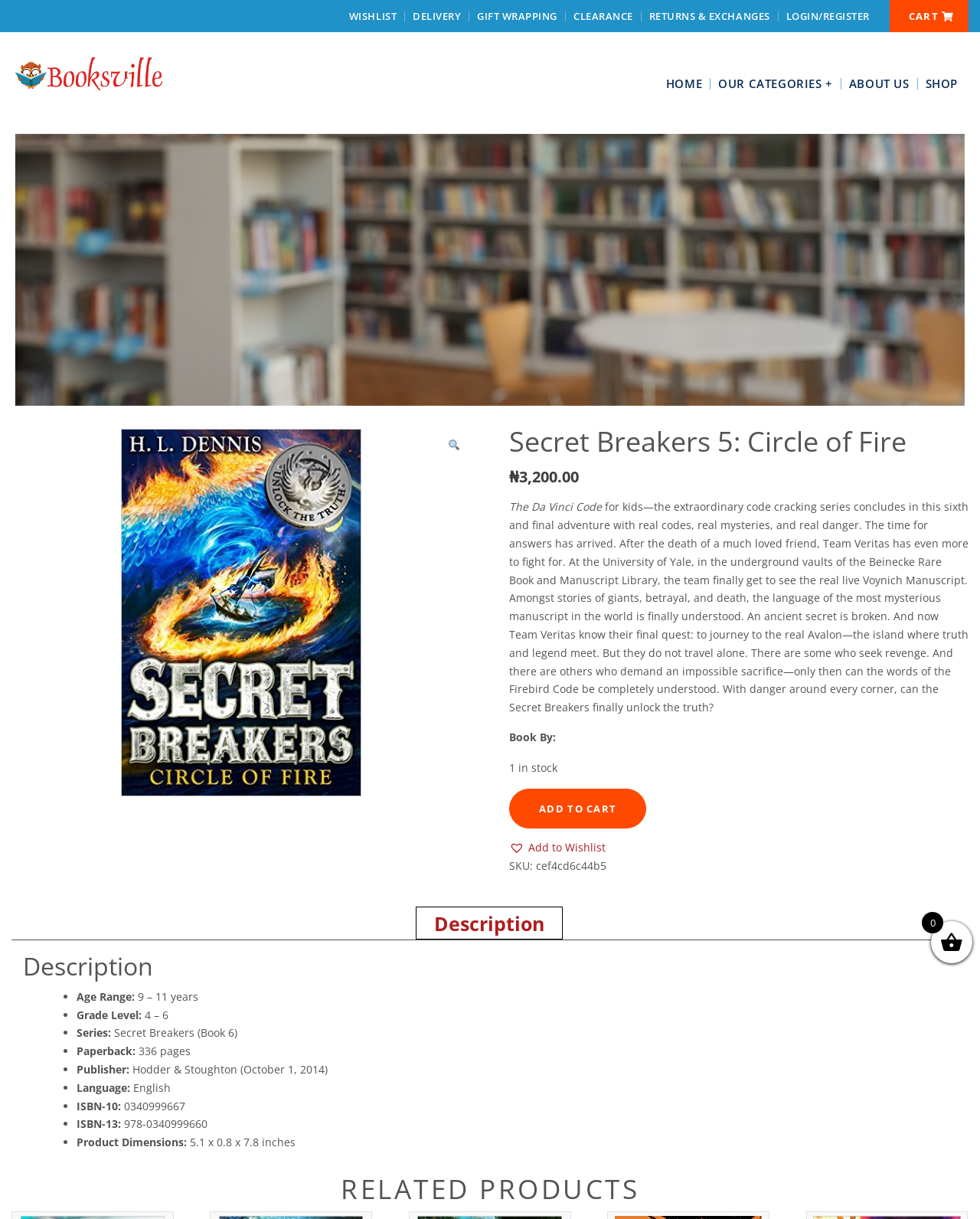Determine the coordinates of the bounding box for the clickable area needed to execute this instruction: "Go to the 'HOME' page".

[0.672, 0.064, 0.724, 0.073]